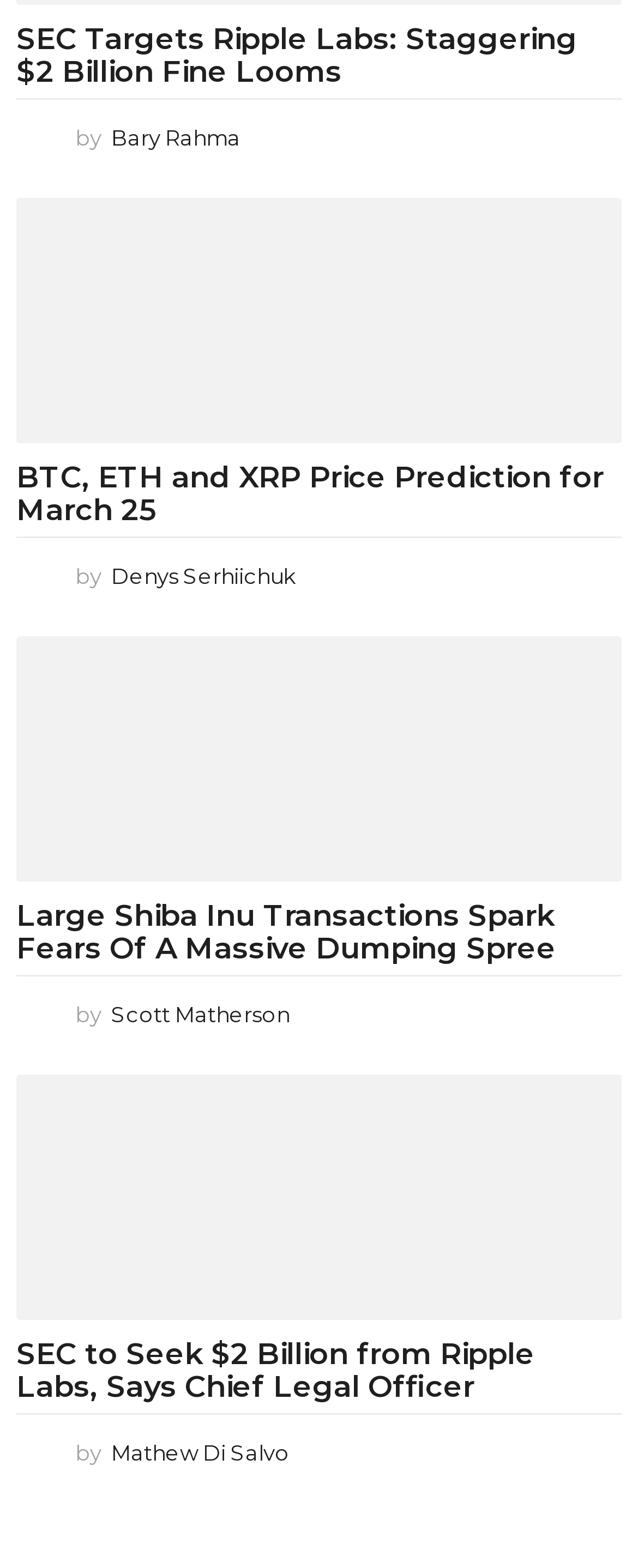Specify the bounding box coordinates of the region I need to click to perform the following instruction: "Check the news about Large Shiba Inu transactions". The coordinates must be four float numbers in the range of 0 to 1, i.e., [left, top, right, bottom].

[0.026, 0.406, 0.974, 0.563]